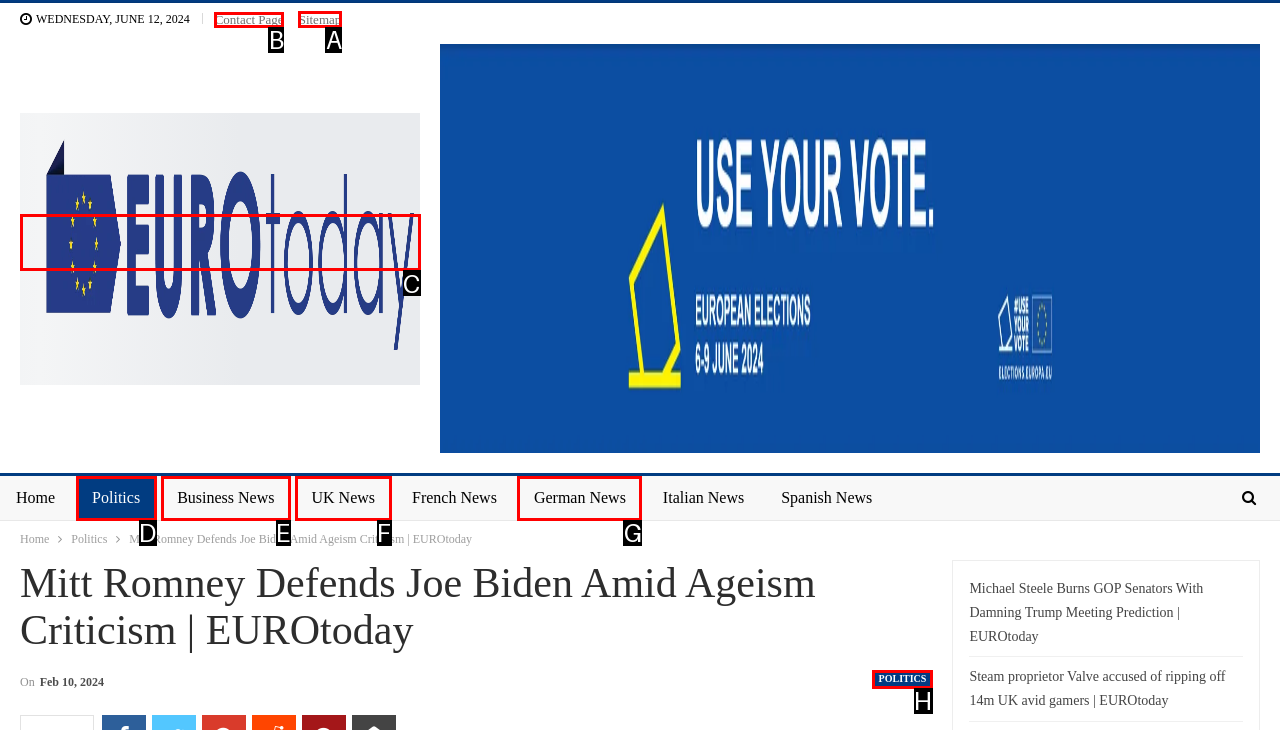Indicate the letter of the UI element that should be clicked to accomplish the task: check sitemap. Answer with the letter only.

A